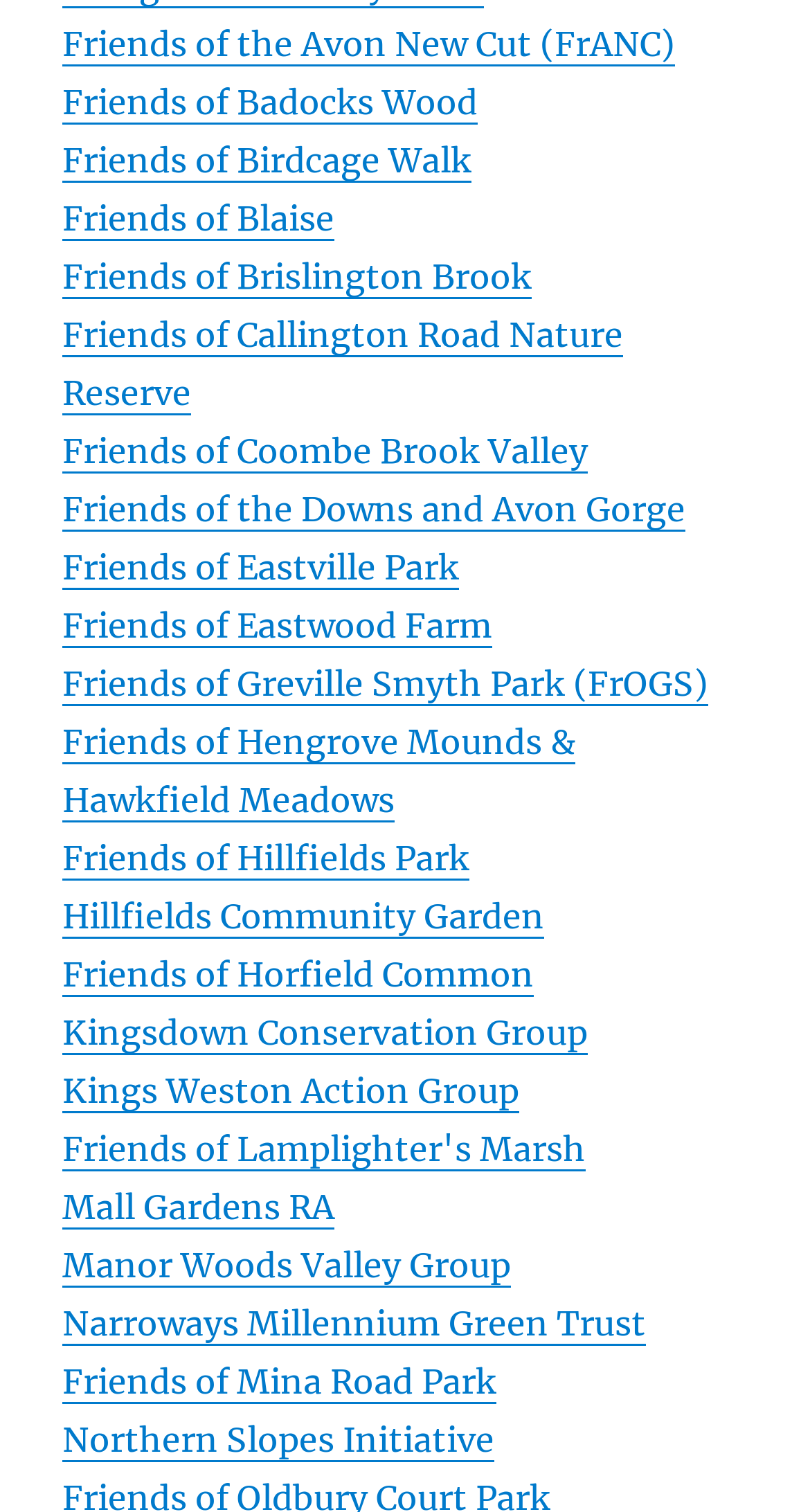Carefully examine the image and provide an in-depth answer to the question: How many groups are listed on this webpage?

By counting the number of links on the webpage, I found that there are 21 groups listed, from 'Friends of the Avon New Cut (FrANC)' to 'Northern Slopes Initiative'.